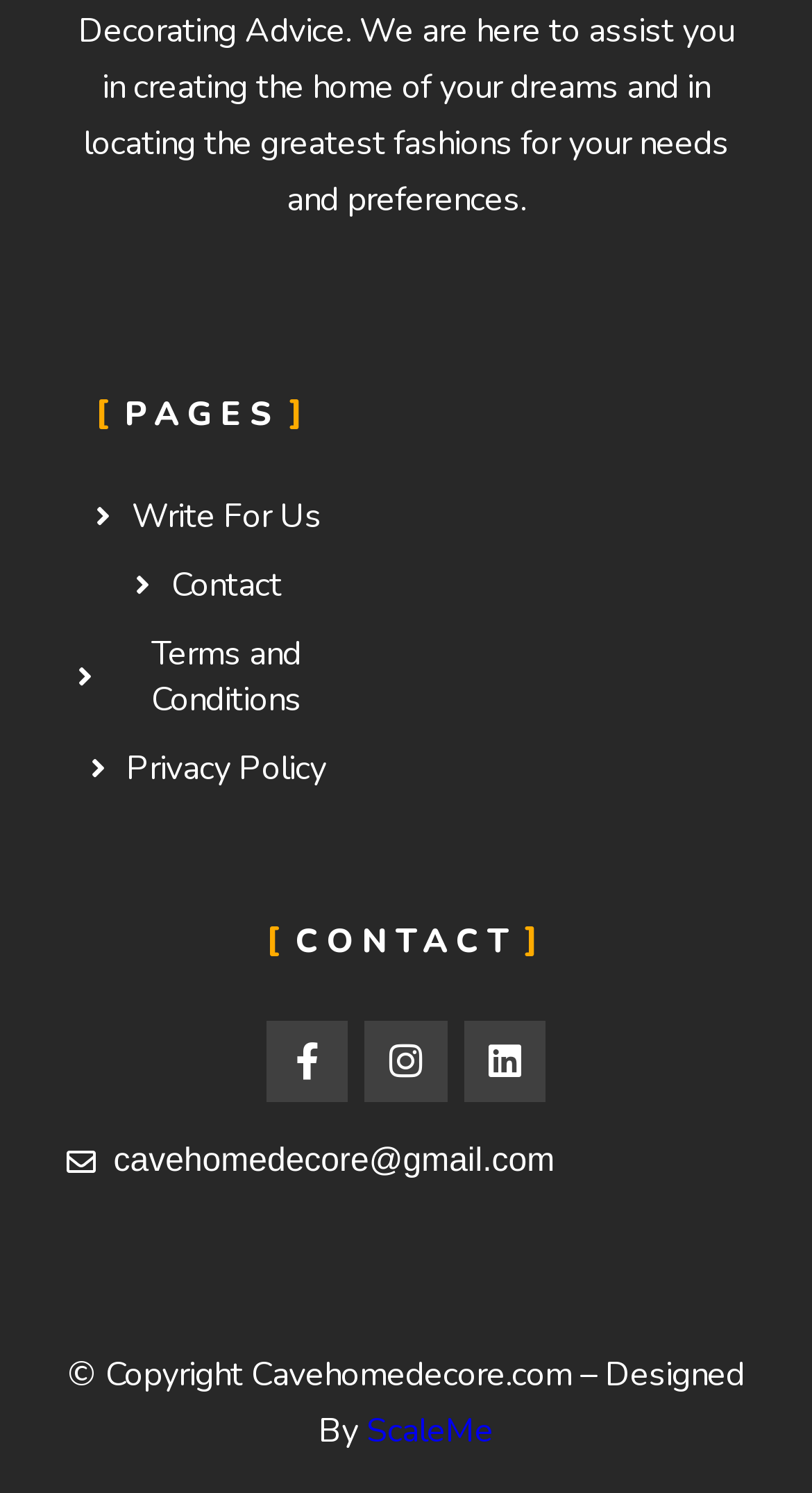Answer the question in one word or a short phrase:
What is the name of the website?

Cavehomedecore.com